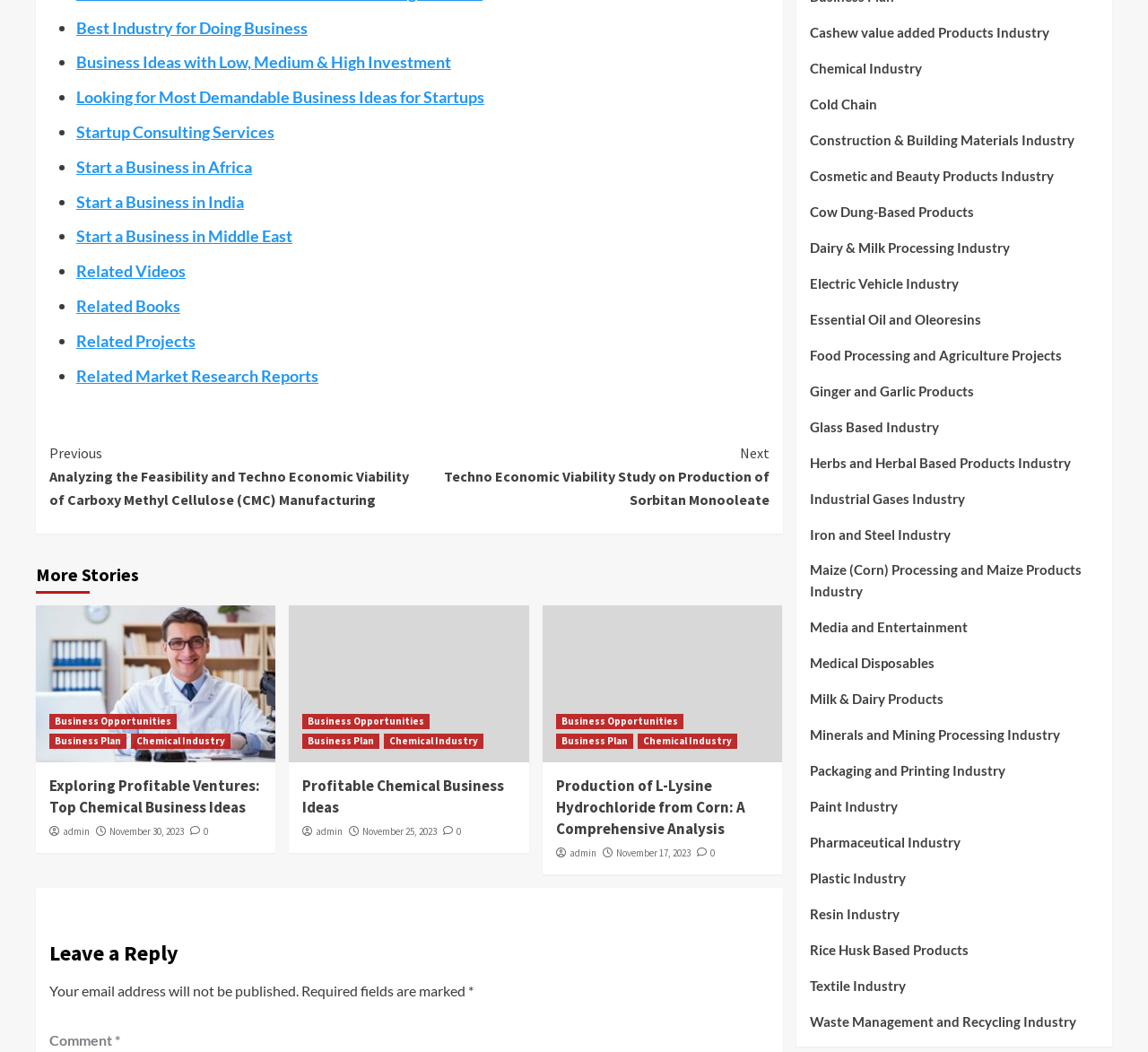Please specify the bounding box coordinates of the clickable region to carry out the following instruction: "Click on 'Start a Business in Africa'". The coordinates should be four float numbers between 0 and 1, in the format [left, top, right, bottom].

[0.066, 0.149, 0.22, 0.167]